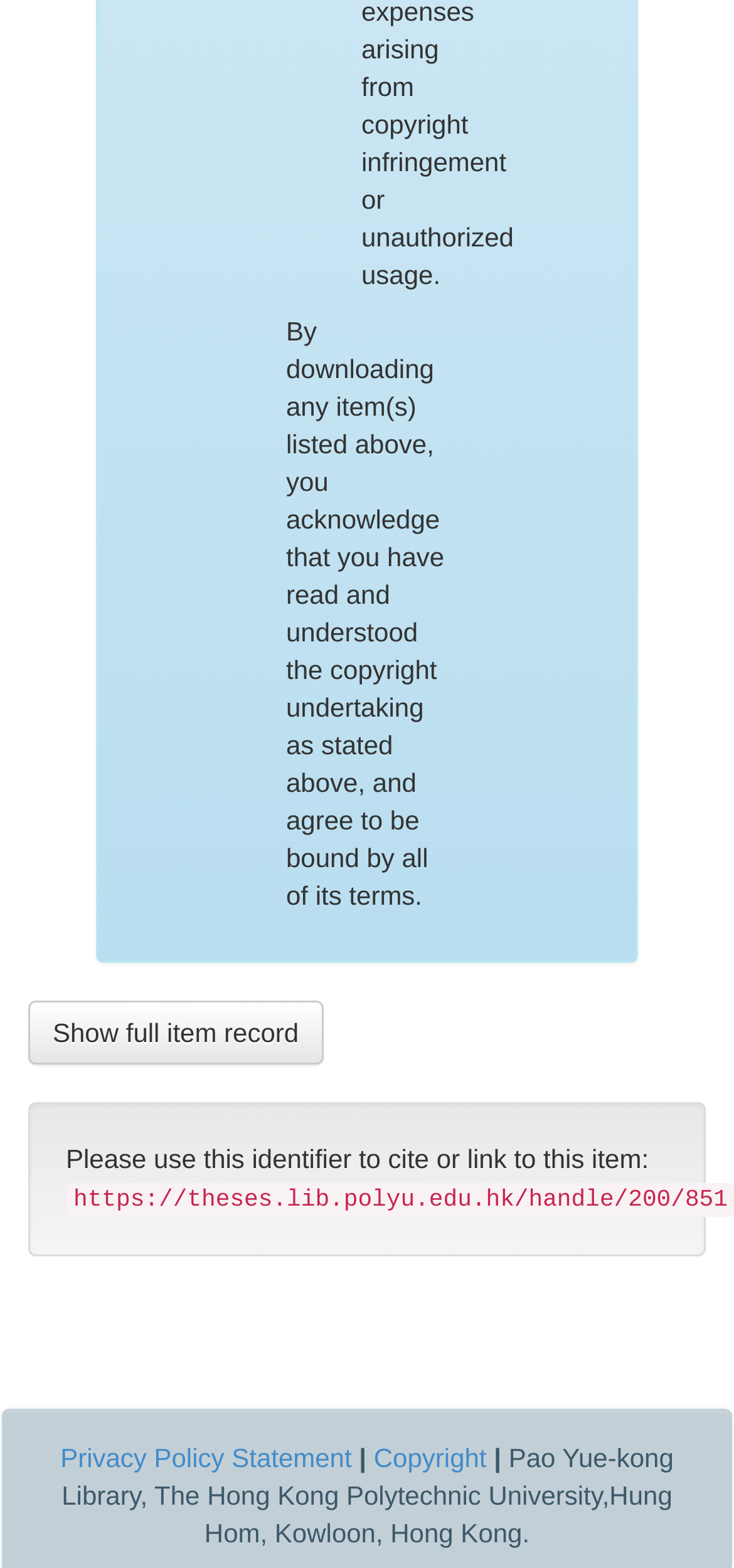Identify and provide the bounding box coordinates of the UI element described: "Copyright". The coordinates should be formatted as [left, top, right, bottom], with each number being a float between 0 and 1.

[0.509, 0.92, 0.663, 0.939]